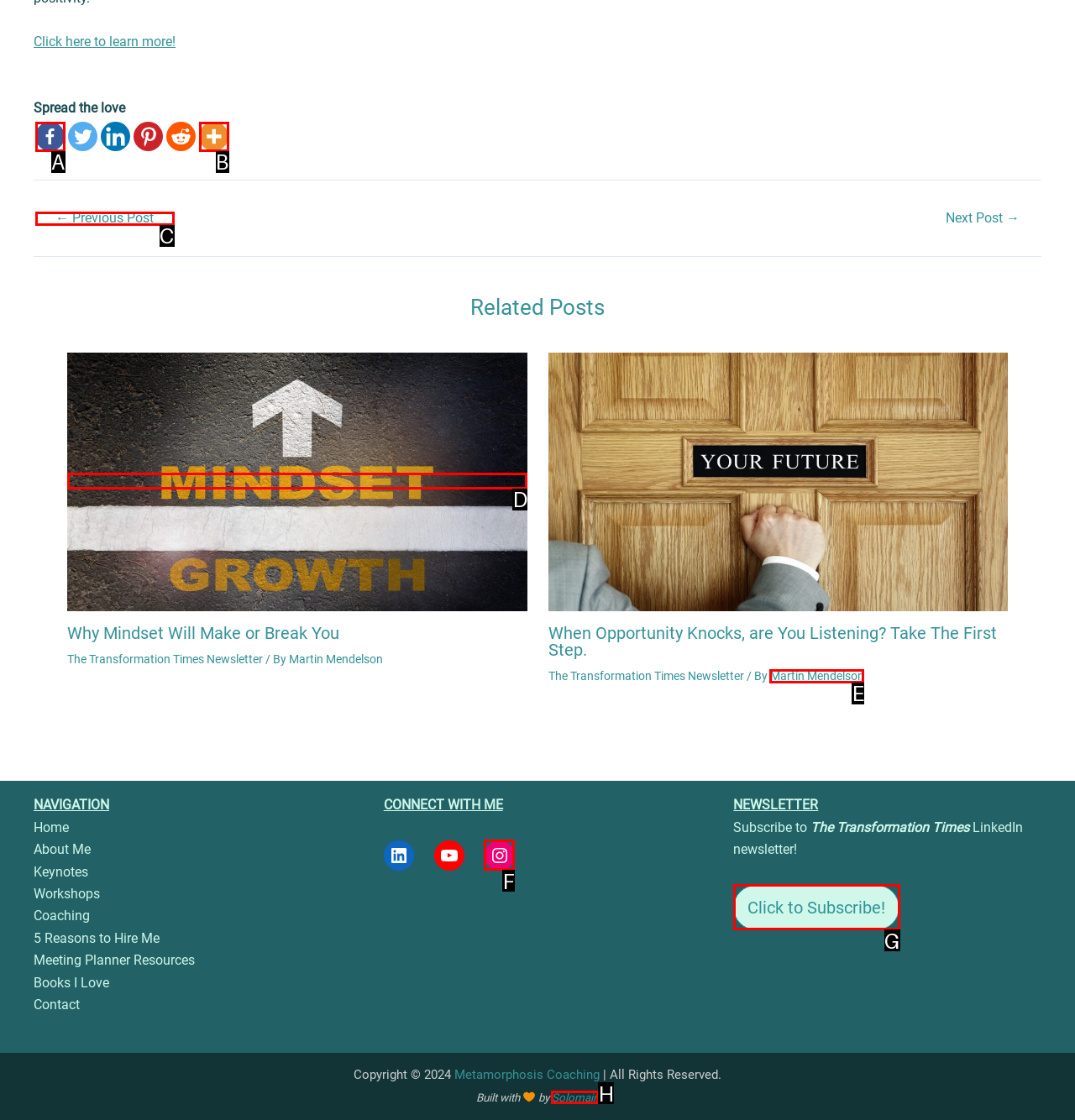Specify which element within the red bounding boxes should be clicked for this task: Go to previous post Respond with the letter of the correct option.

C